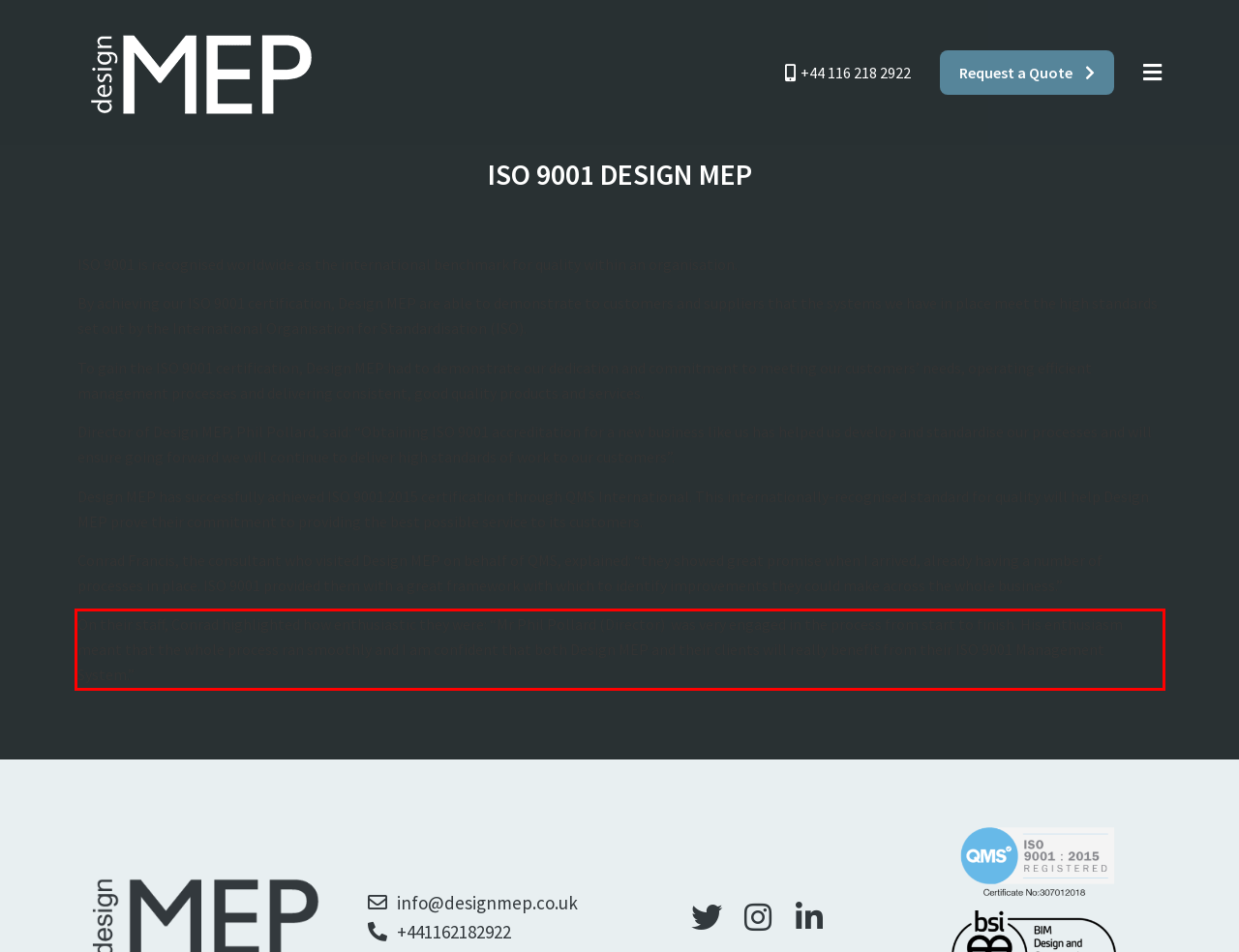Locate the red bounding box in the provided webpage screenshot and use OCR to determine the text content inside it.

On their staff, Conrad highlighted how enthusiastic they were: “Mr Phil Pollard (Director) was very engaged in the process from start to finish. His enthusiasm meant that the whole process ran smoothly and I am confident that both Design MEP and their clients will really benefit from their ISO 9001 Management System.”